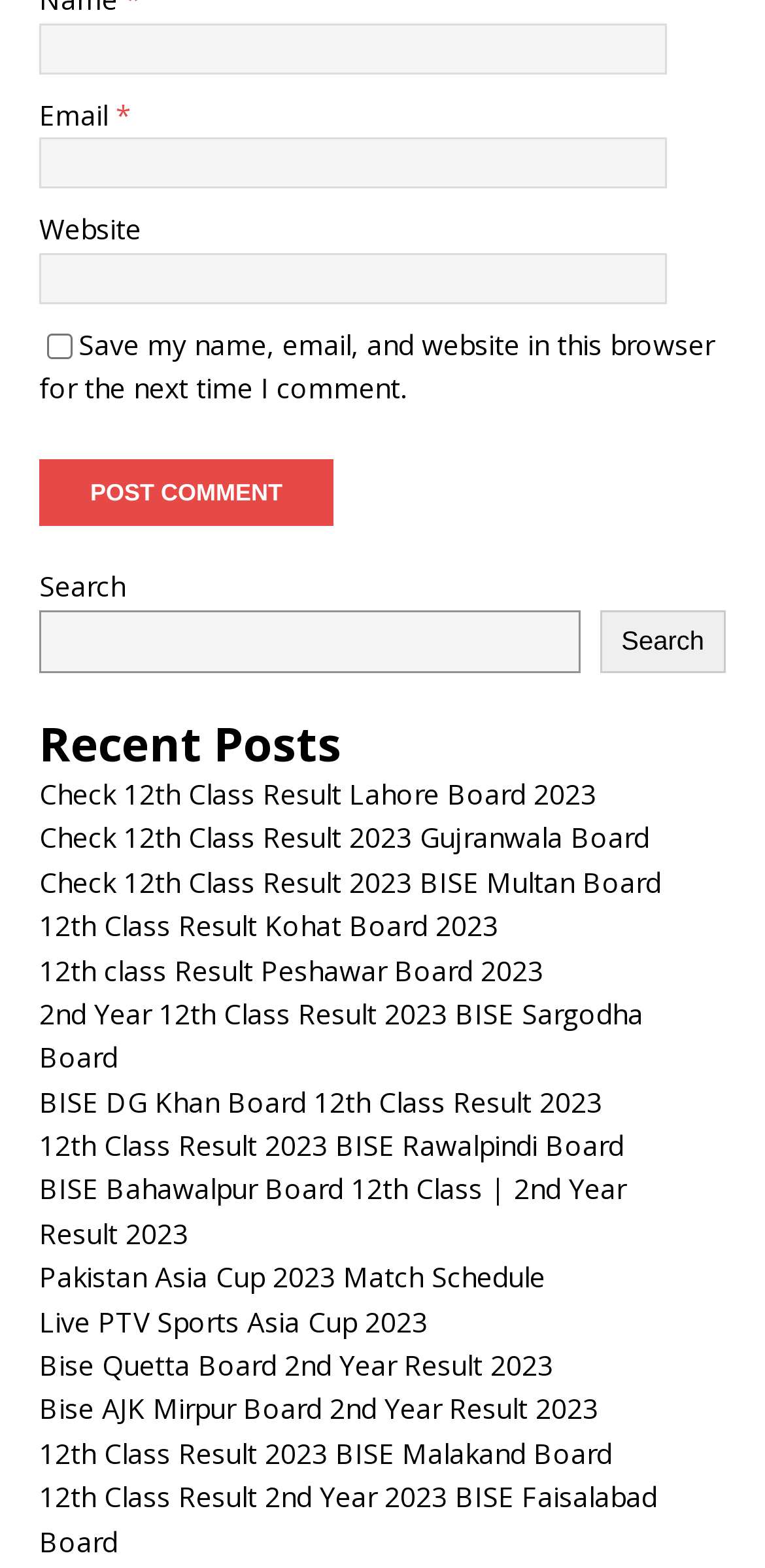Select the bounding box coordinates of the element I need to click to carry out the following instruction: "Save your information for next time".

[0.062, 0.213, 0.095, 0.229]